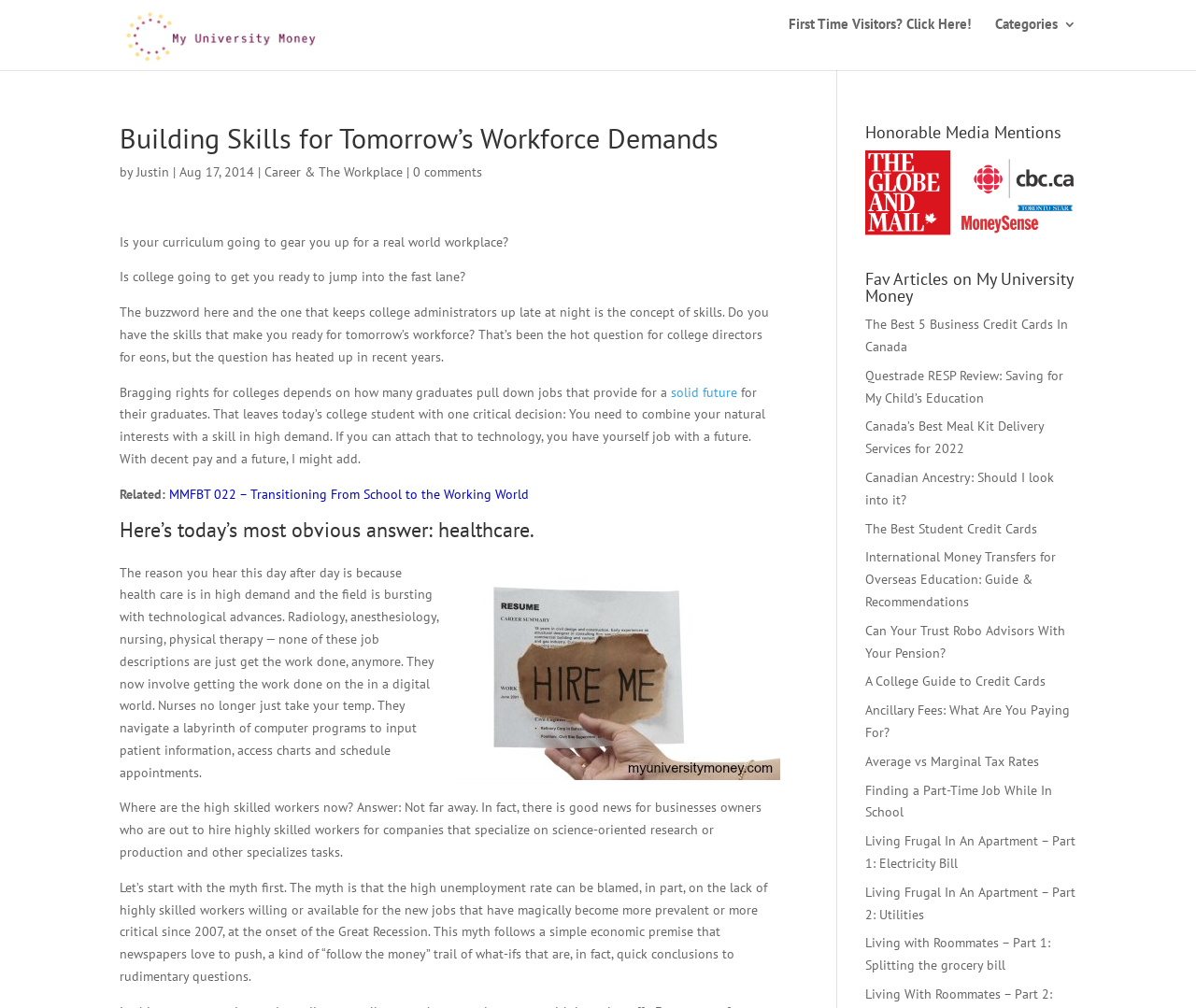Please specify the bounding box coordinates of the clickable region necessary for completing the following instruction: "Read the article 'MMFBT 022 – Transitioning From School to the Working World'". The coordinates must consist of four float numbers between 0 and 1, i.e., [left, top, right, bottom].

[0.141, 0.486, 0.442, 0.502]